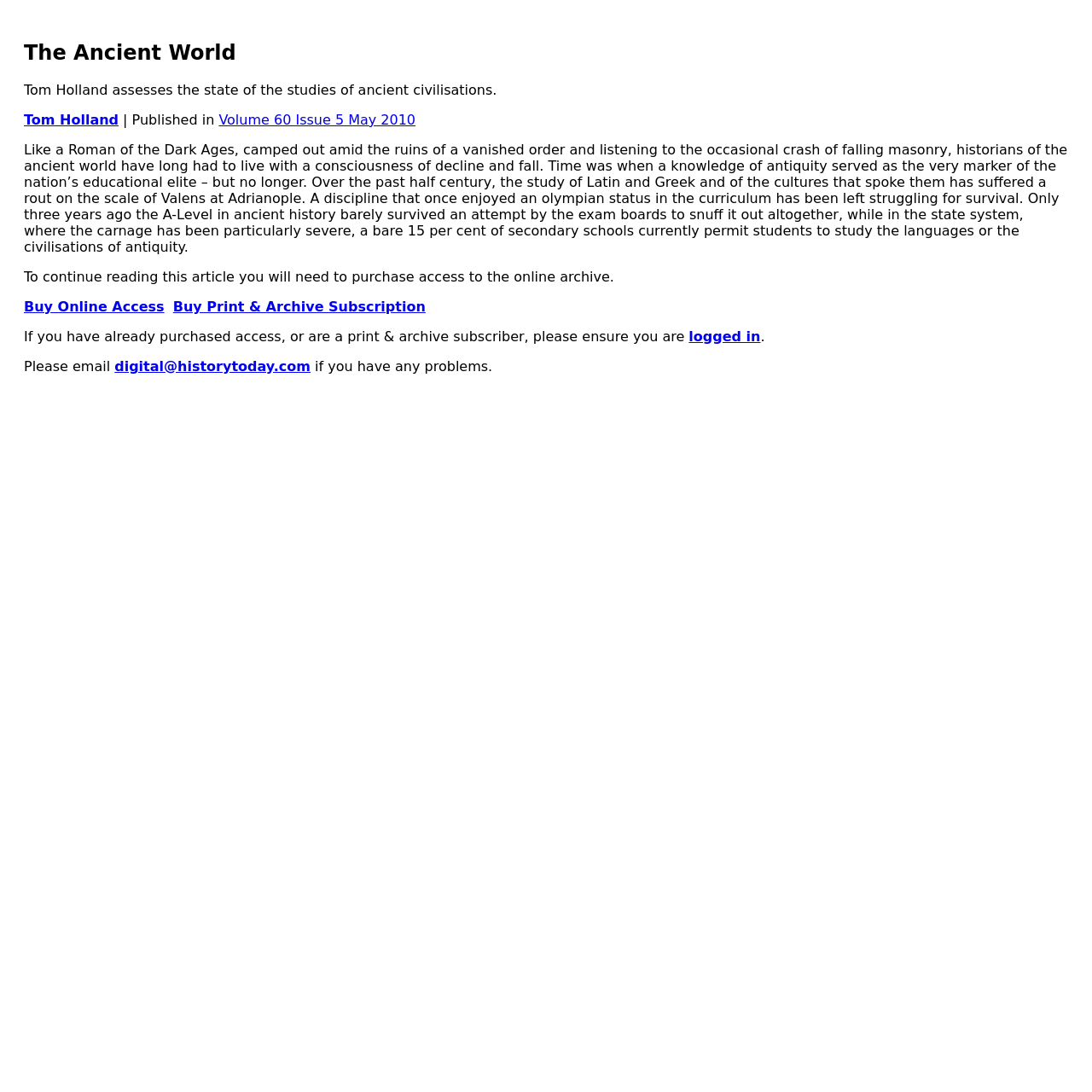Identify the first-level heading on the webpage and generate its text content.

The Ancient World